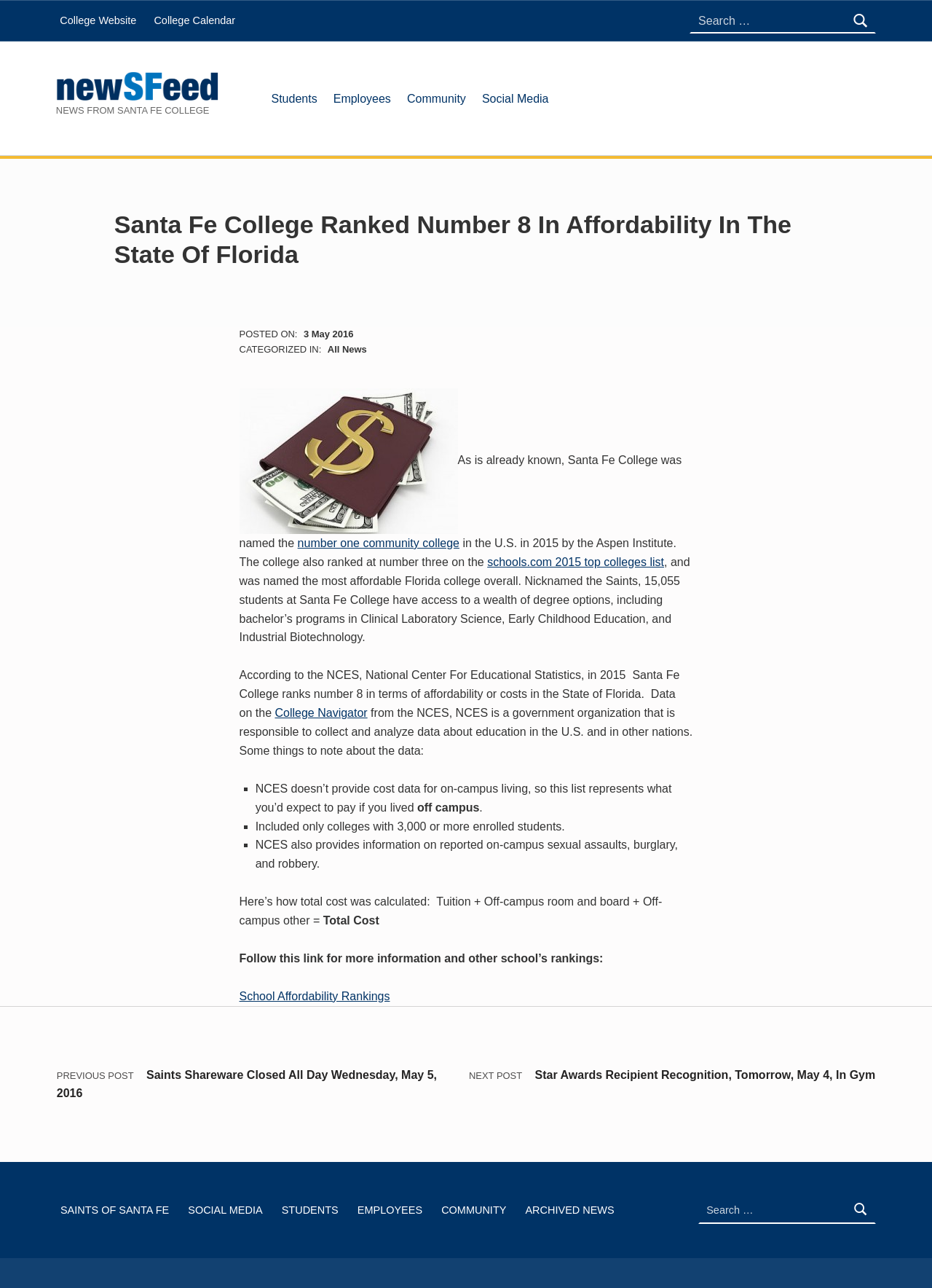Please determine the bounding box coordinates for the element with the description: "schools.com 2015 top colleges list".

[0.523, 0.431, 0.712, 0.441]